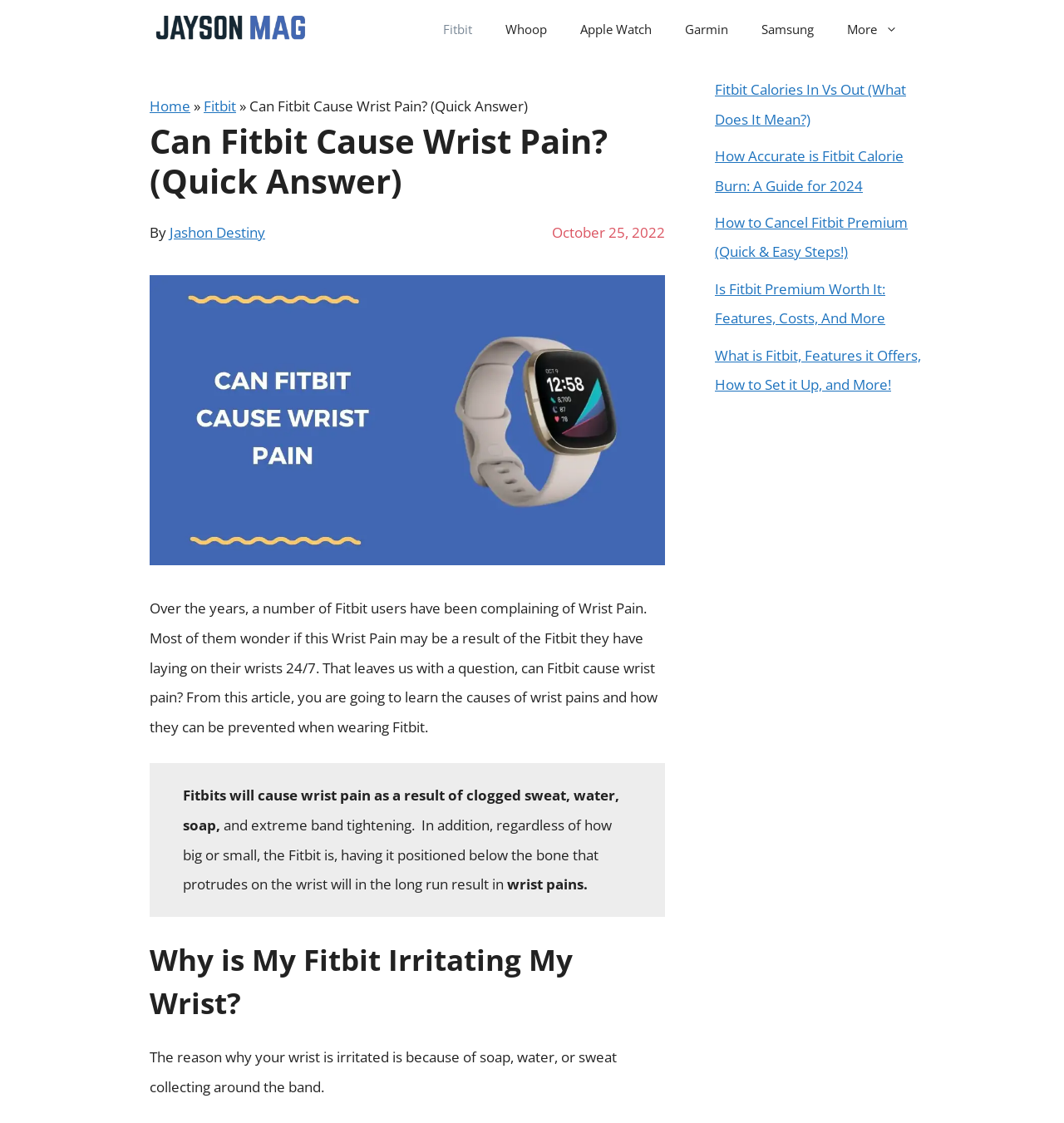Give a detailed explanation of the elements present on the webpage.

This webpage is about exploring the reasons behind Fitbit causing wrist pain and providing solutions to ease the irritation. At the top, there is a banner with a link to the site "Jayson Mag" accompanied by an image. Below the banner, a navigation menu is situated, containing links to various brands such as Fitbit, Whoop, Apple Watch, Garmin, Samsung, and More.

The main content of the webpage is divided into sections. The first section has a heading "Can Fitbit Cause Wrist Pain? (Quick Answer)" followed by a brief introduction to the topic. The introduction explains that many Fitbit users have complained of wrist pain and wonders if it's caused by wearing the device 24/7. 

To the right of the introduction, there is an image related to the topic. Below the introduction, there are three paragraphs of text discussing the causes of wrist pain, including clogged sweat, water, soap, and extreme band tightening, as well as the positioning of the Fitbit below the wrist bone.

Further down, there is a heading "Why is My Fitbit Irritating My Wrist?" followed by a paragraph explaining that the irritation is caused by soap, water, or sweat collecting around the band.

On the right side of the webpage, there are two complementary sections containing links to related articles, such as "Fitbit Calories In Vs Out (What Does It Mean?)" and "Is Fitbit Premium Worth It: Features, Costs, And More".